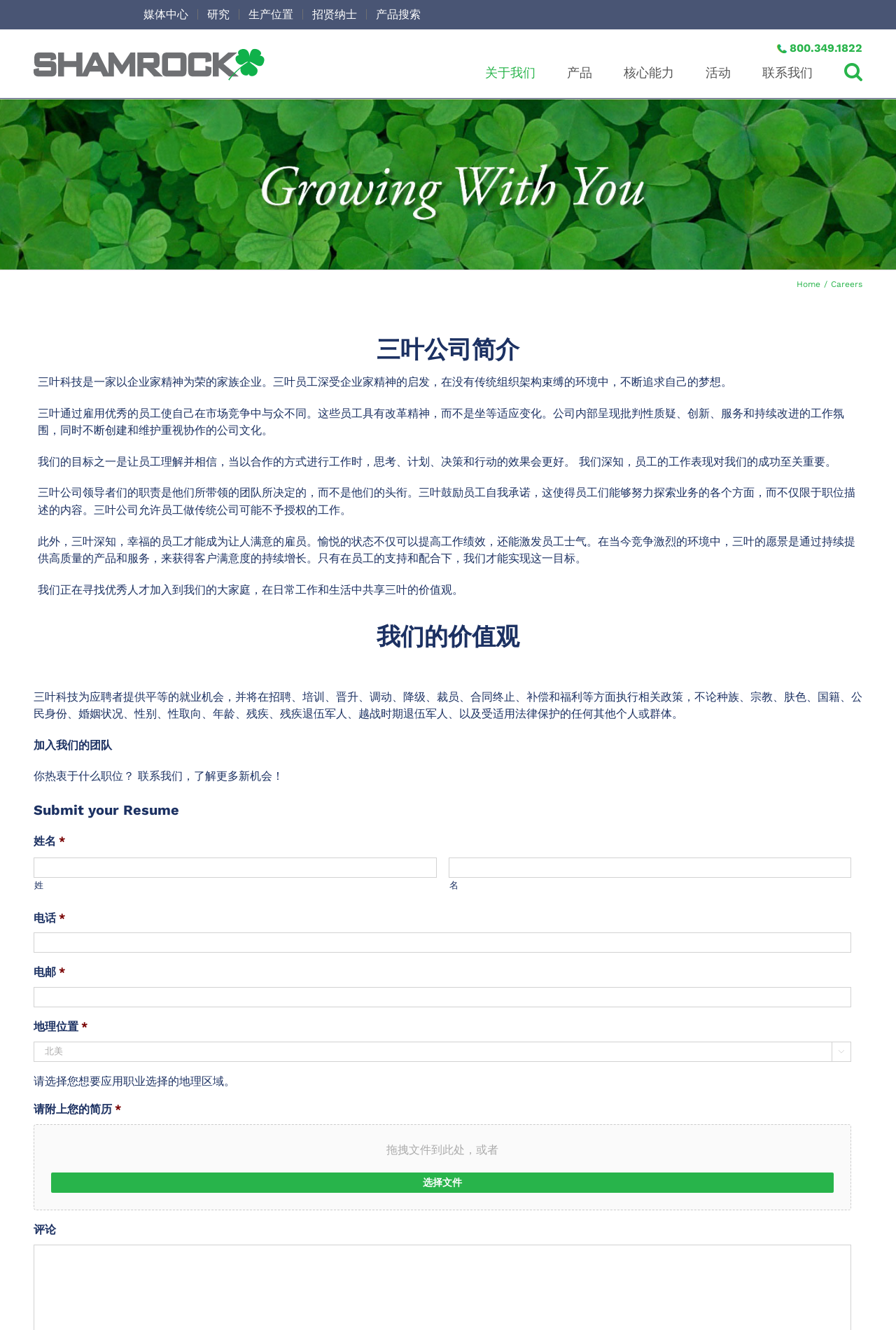Respond to the question below with a single word or phrase: What is the company's goal?

Customer satisfaction